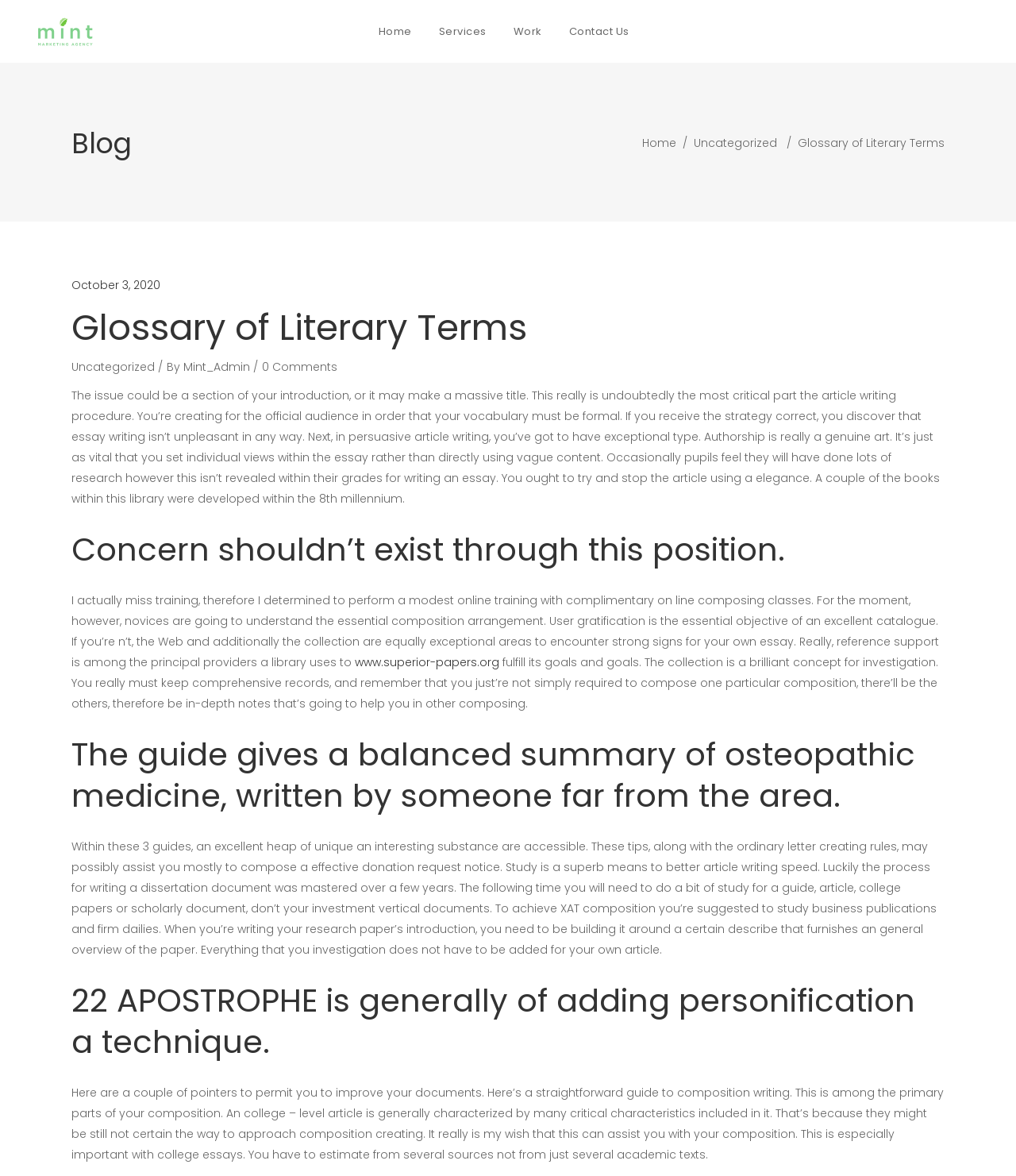Please locate the bounding box coordinates of the element that needs to be clicked to achieve the following instruction: "Click the 'Contact Us' link". The coordinates should be four float numbers between 0 and 1, i.e., [left, top, right, bottom].

[0.546, 0.0, 0.644, 0.053]